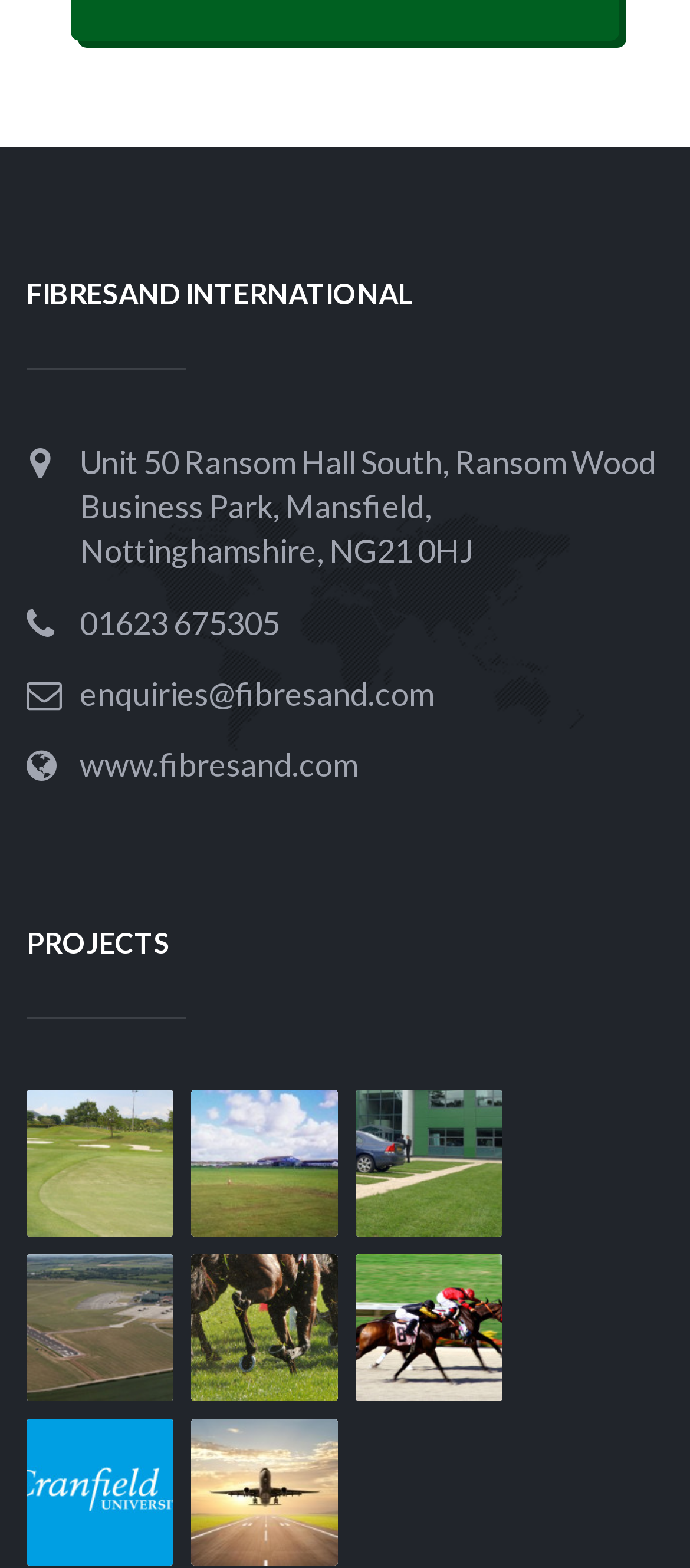Determine the bounding box coordinates for the clickable element required to fulfill the instruction: "Explore our portfolio". Provide the coordinates as four float numbers between 0 and 1, i.e., [left, top, right, bottom].

None